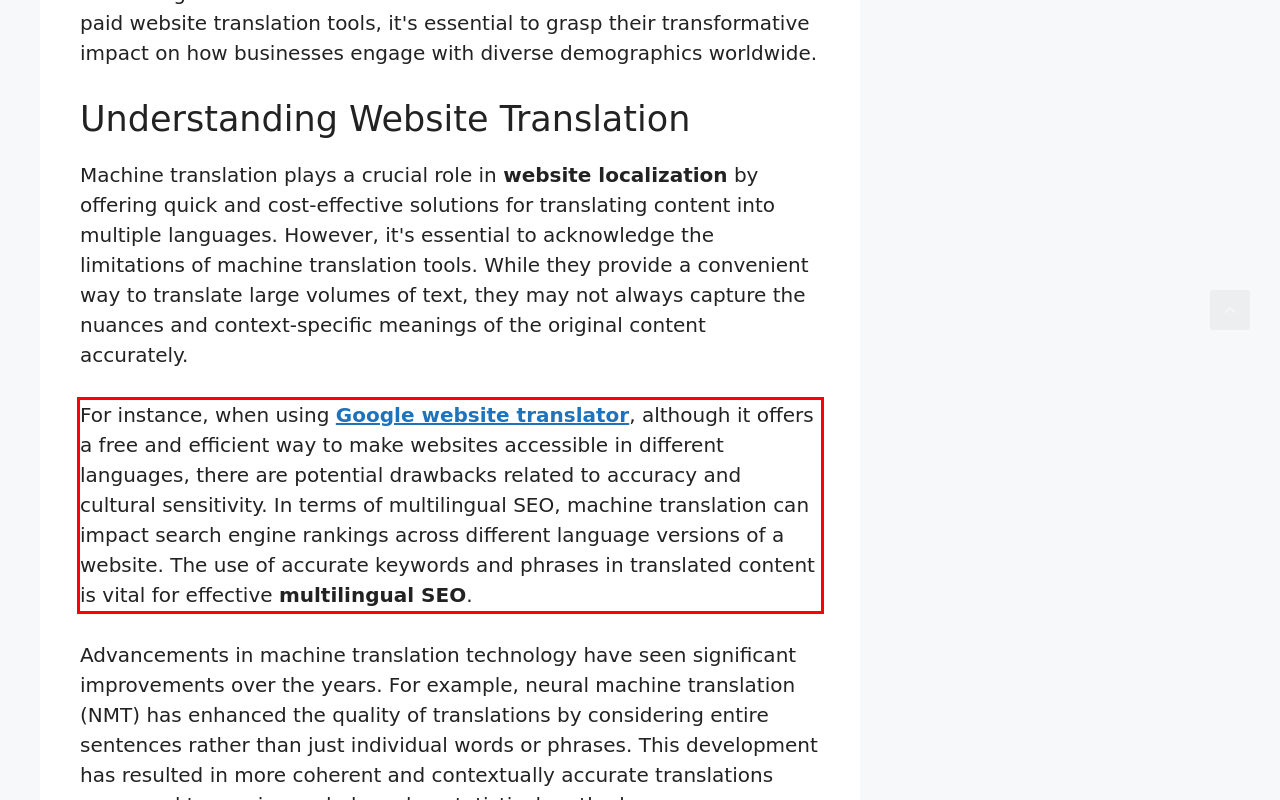Please examine the webpage screenshot containing a red bounding box and use OCR to recognize and output the text inside the red bounding box.

For instance, when using Google website translator, although it offers a free and efficient way to make websites accessible in different languages, there are potential drawbacks related to accuracy and cultural sensitivity. In terms of multilingual SEO, machine translation can impact search engine rankings across different language versions of a website. The use of accurate keywords and phrases in translated content is vital for effective multilingual SEO.